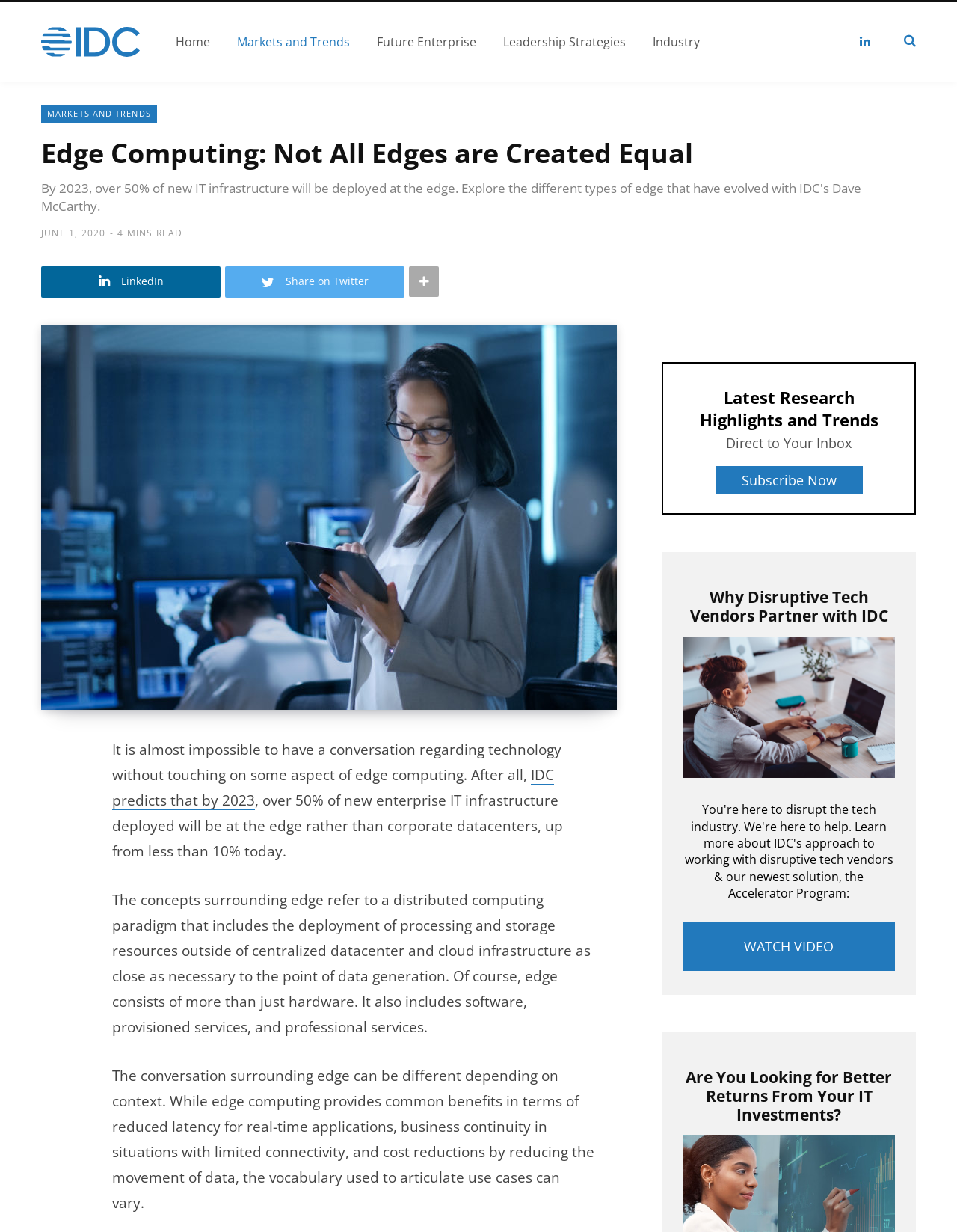What is the purpose of the 'SHARE' button?
Using the information from the image, provide a comprehensive answer to the question.

The 'SHARE' button is located below the article, and it is accompanied by several social media icons. The purpose of this button is to allow users to share the article on various social media platforms.